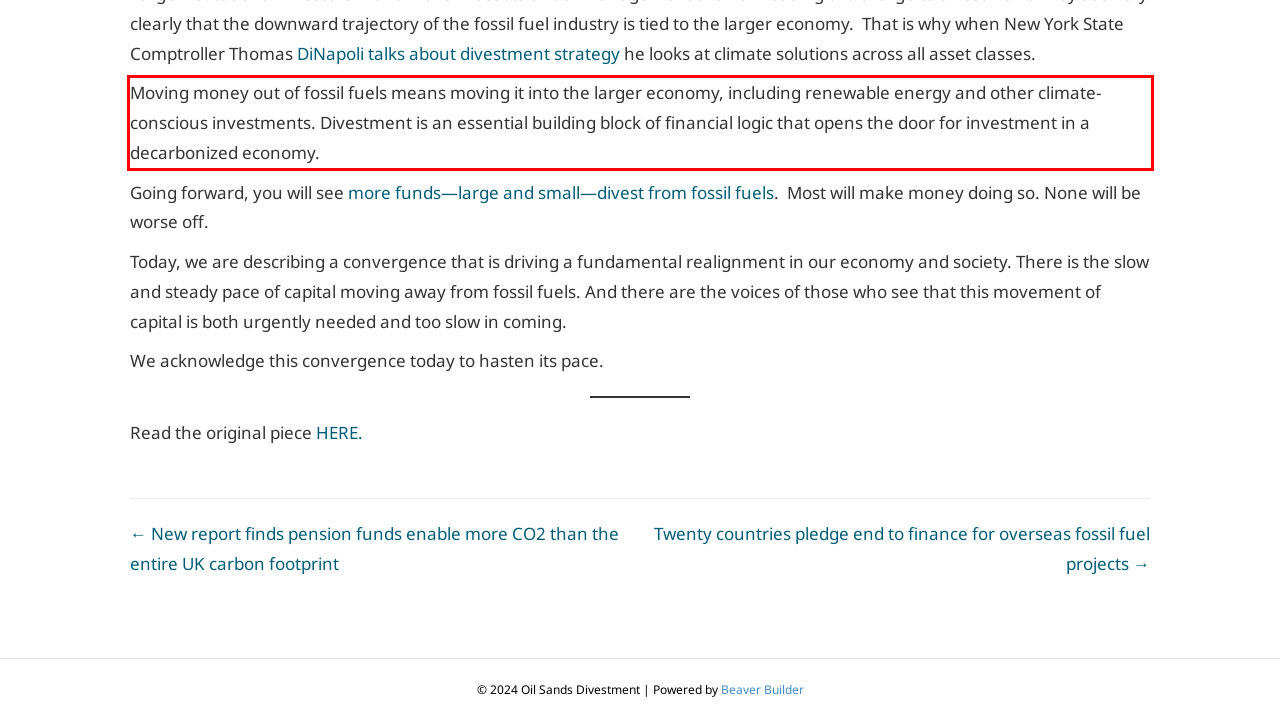Look at the screenshot of the webpage, locate the red rectangle bounding box, and generate the text content that it contains.

Moving money out of fossil fuels means moving it into the larger economy, including renewable energy and other climate-conscious investments. Divestment is an essential building block of financial logic that opens the door for investment in a decarbonized economy.